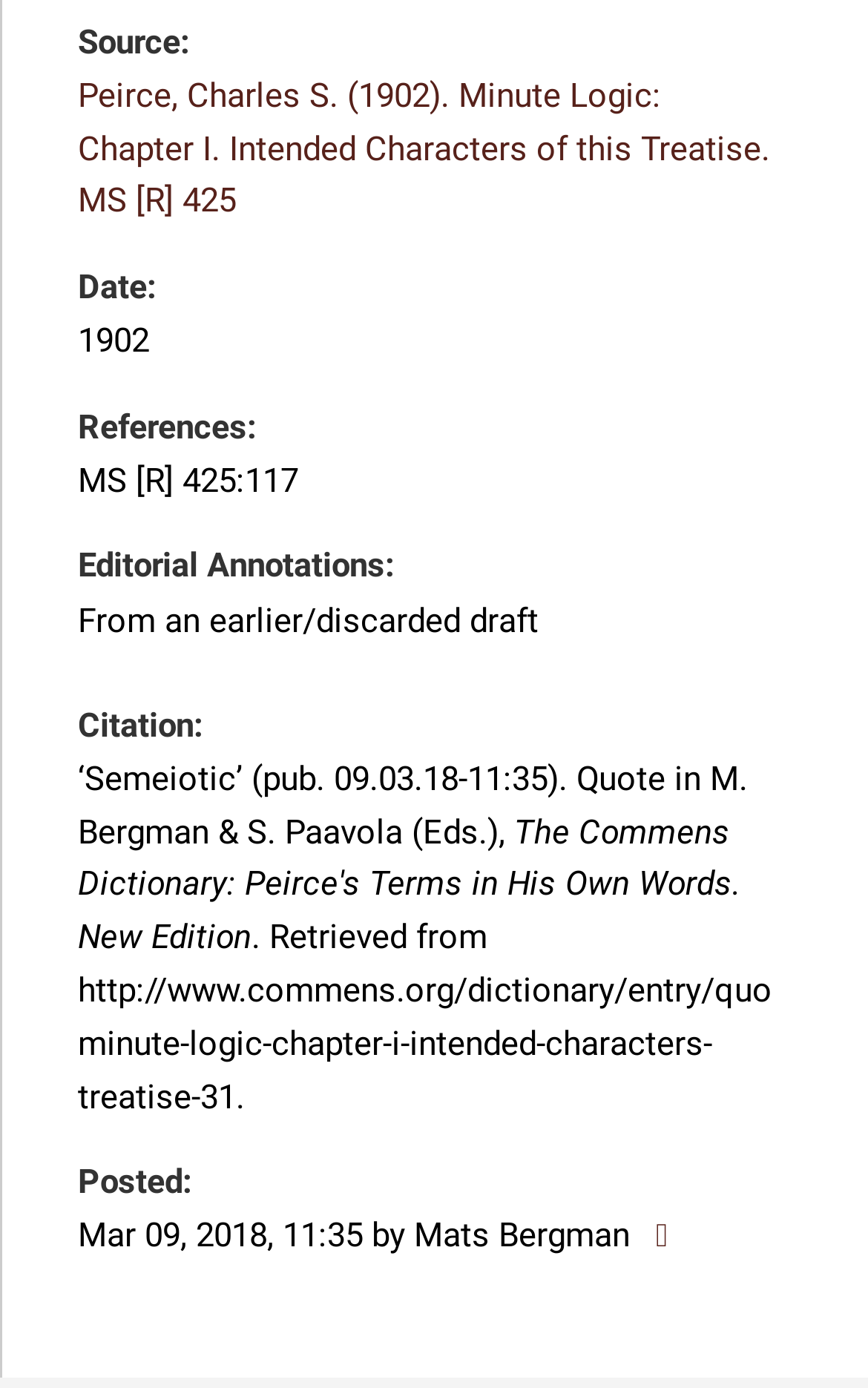What is the type of the referenced work?
Examine the screenshot and reply with a single word or phrase.

Treatise